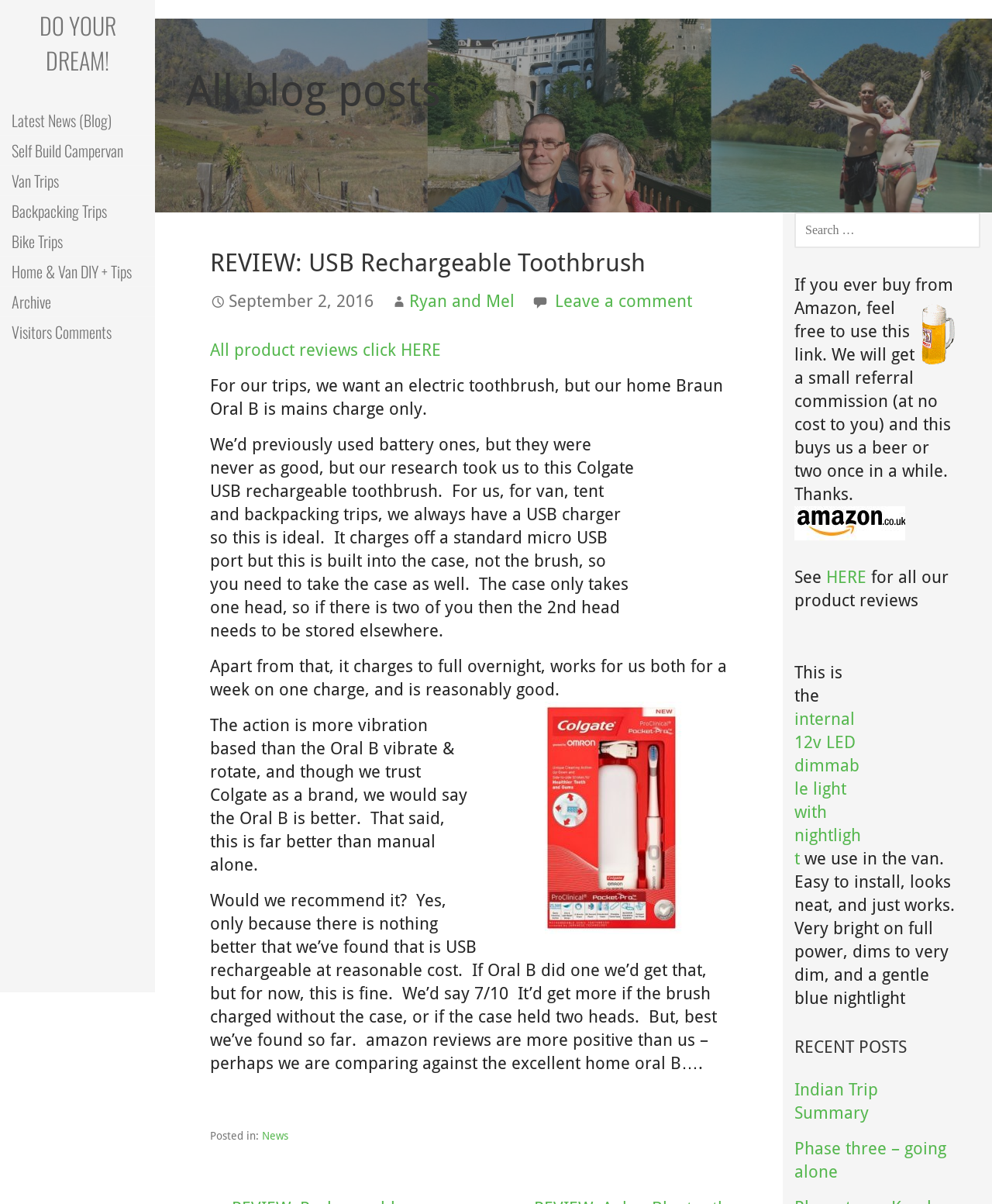Identify the bounding box coordinates of the element that should be clicked to fulfill this task: "Click on 'DO YOUR DREAM!' link". The coordinates should be provided as four float numbers between 0 and 1, i.e., [left, top, right, bottom].

[0.039, 0.006, 0.117, 0.064]